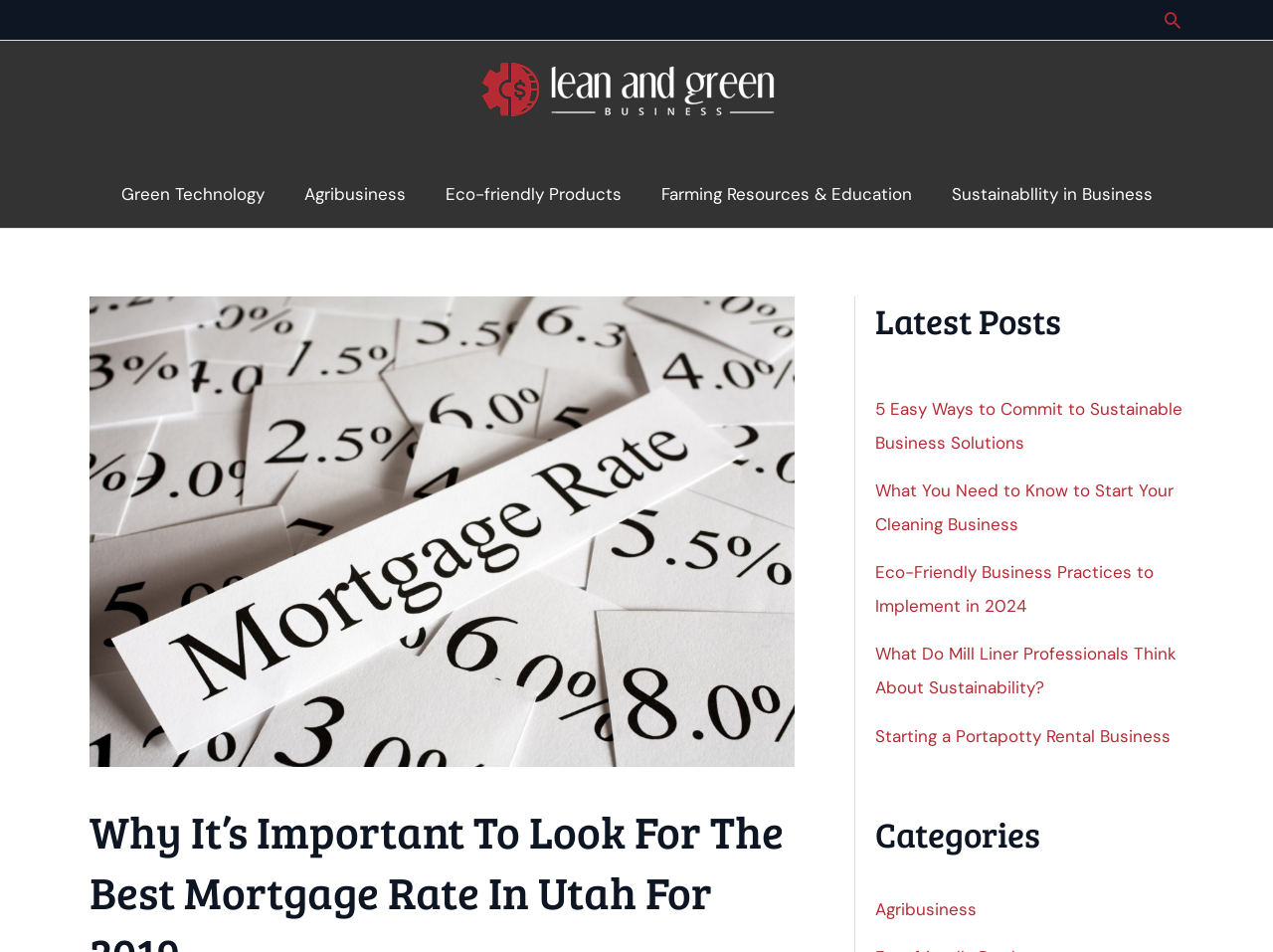Generate a detailed explanation of the webpage's features and information.

This webpage appears to be a blog or news website focused on sustainable business practices and green technology. At the top right corner, there is a search icon link. Below it, a header and footer logo is positioned, accompanied by an image. 

To the left of the logo, a site navigation menu is located, featuring five links: Green Technology, Agribusiness, Eco-friendly Products, Farming Resources & Education, and Sustainability in Business. 

Below the navigation menu, a large image is displayed, illustrating a conceptual look at variable mortgage rates. This image takes up a significant portion of the page.

On the right side of the page, there are two sections. The top section is labeled "Latest Posts" and features five links to articles, including "5 Easy Ways to Commit to Sustainable Business Solutions", "What You Need to Know to Start Your Cleaning Business", and others. These links are stacked vertically, with the most recent post at the top.

Below the "Latest Posts" section, there is a "Categories" heading, followed by a single link to the "Agribusiness" category.